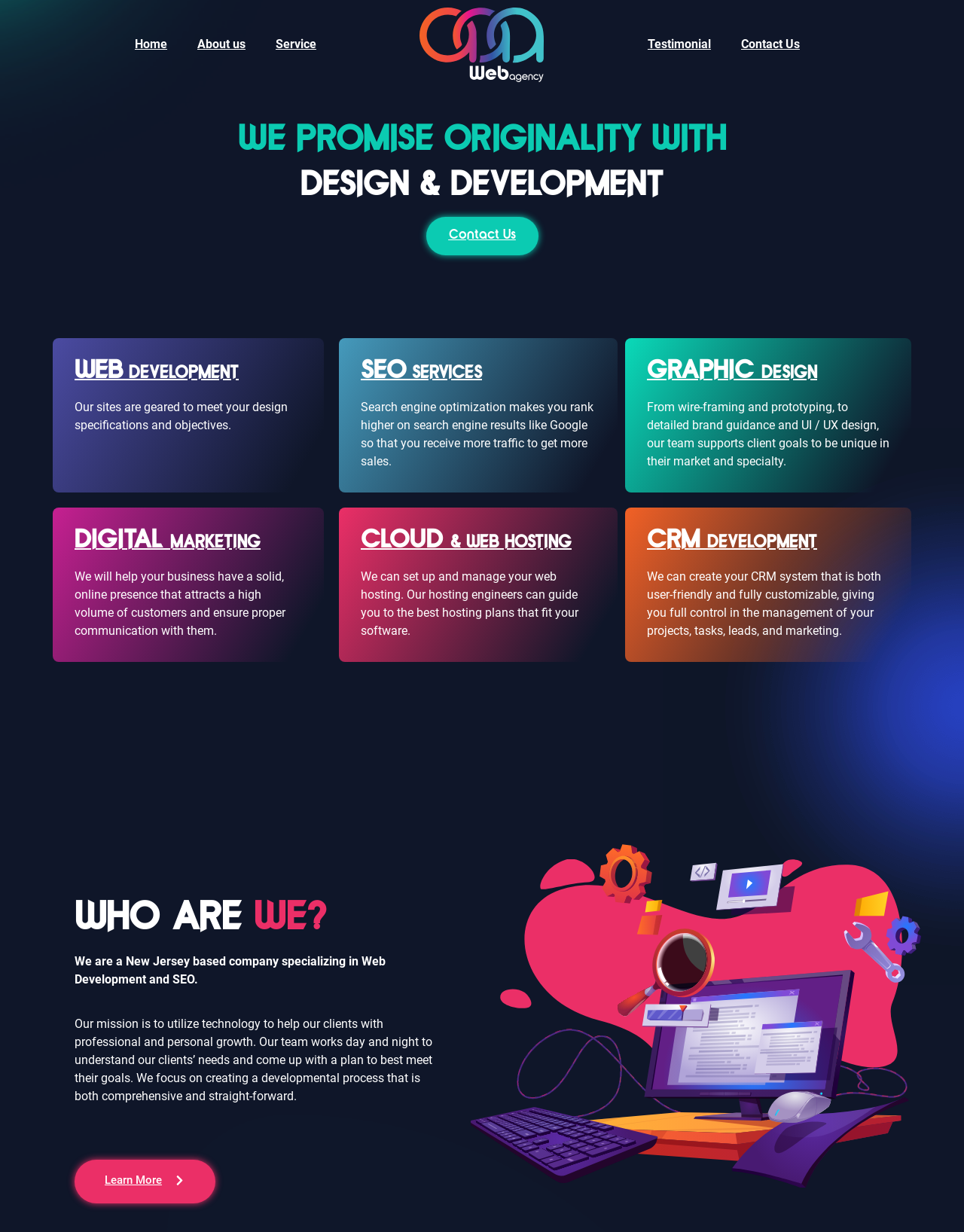Please pinpoint the bounding box coordinates for the region I should click to adhere to this instruction: "Click on the Home link".

[0.124, 0.022, 0.189, 0.05]